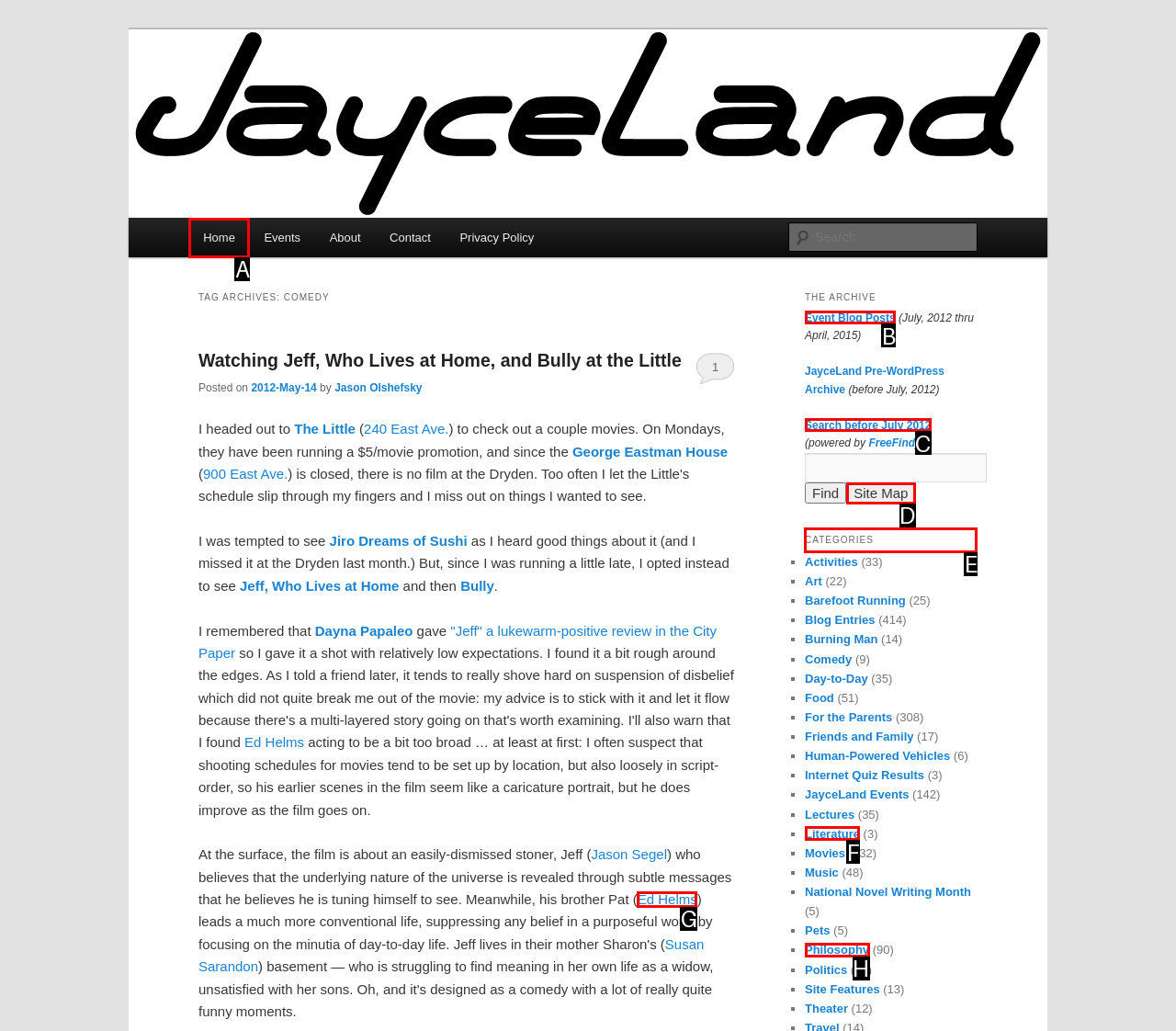Find the option you need to click to complete the following instruction: View the categories
Answer with the corresponding letter from the choices given directly.

E